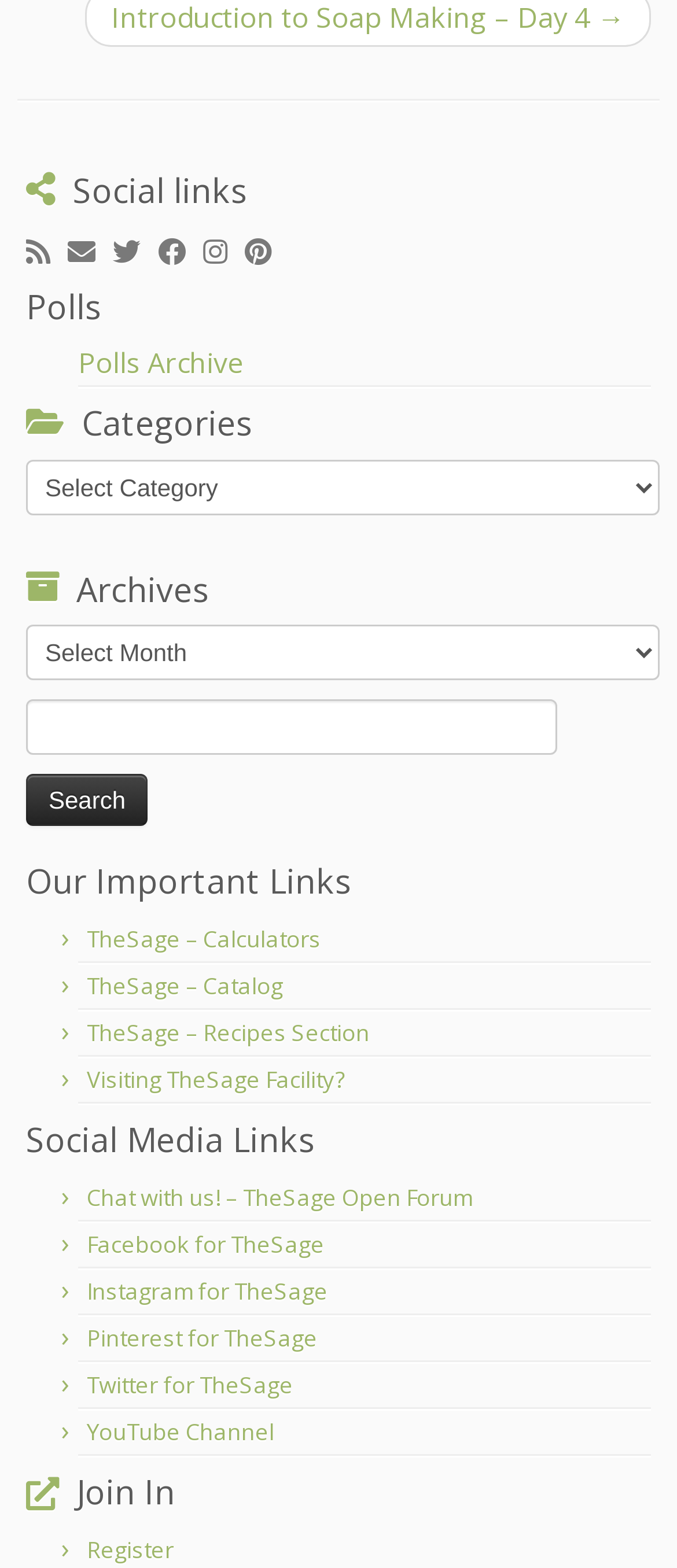Find the bounding box coordinates of the area that needs to be clicked in order to achieve the following instruction: "Register". The coordinates should be specified as four float numbers between 0 and 1, i.e., [left, top, right, bottom].

[0.128, 0.979, 0.256, 0.999]